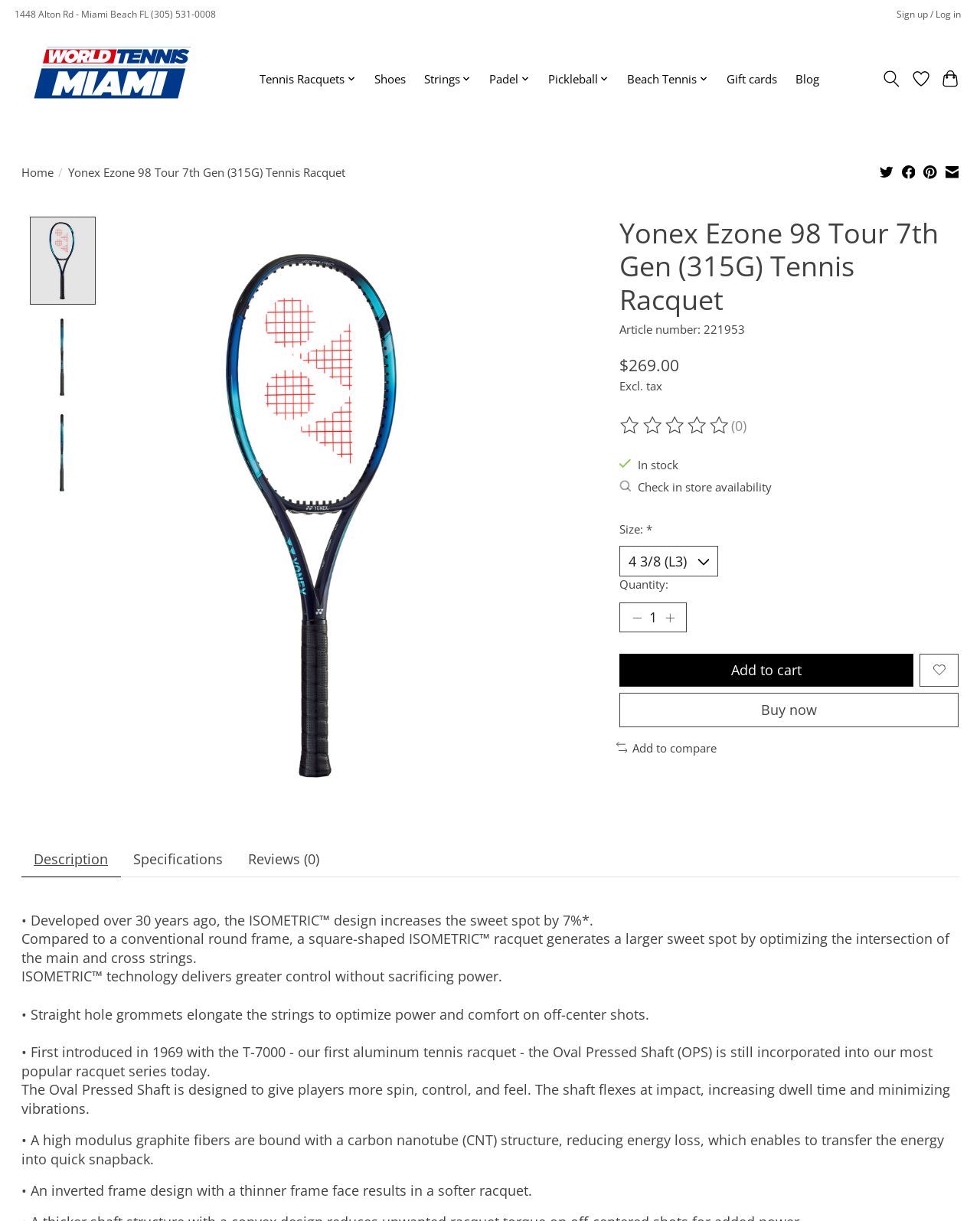Can you specify the bounding box coordinates of the area that needs to be clicked to fulfill the following instruction: "Go to wishlist"?

[0.928, 0.053, 0.951, 0.076]